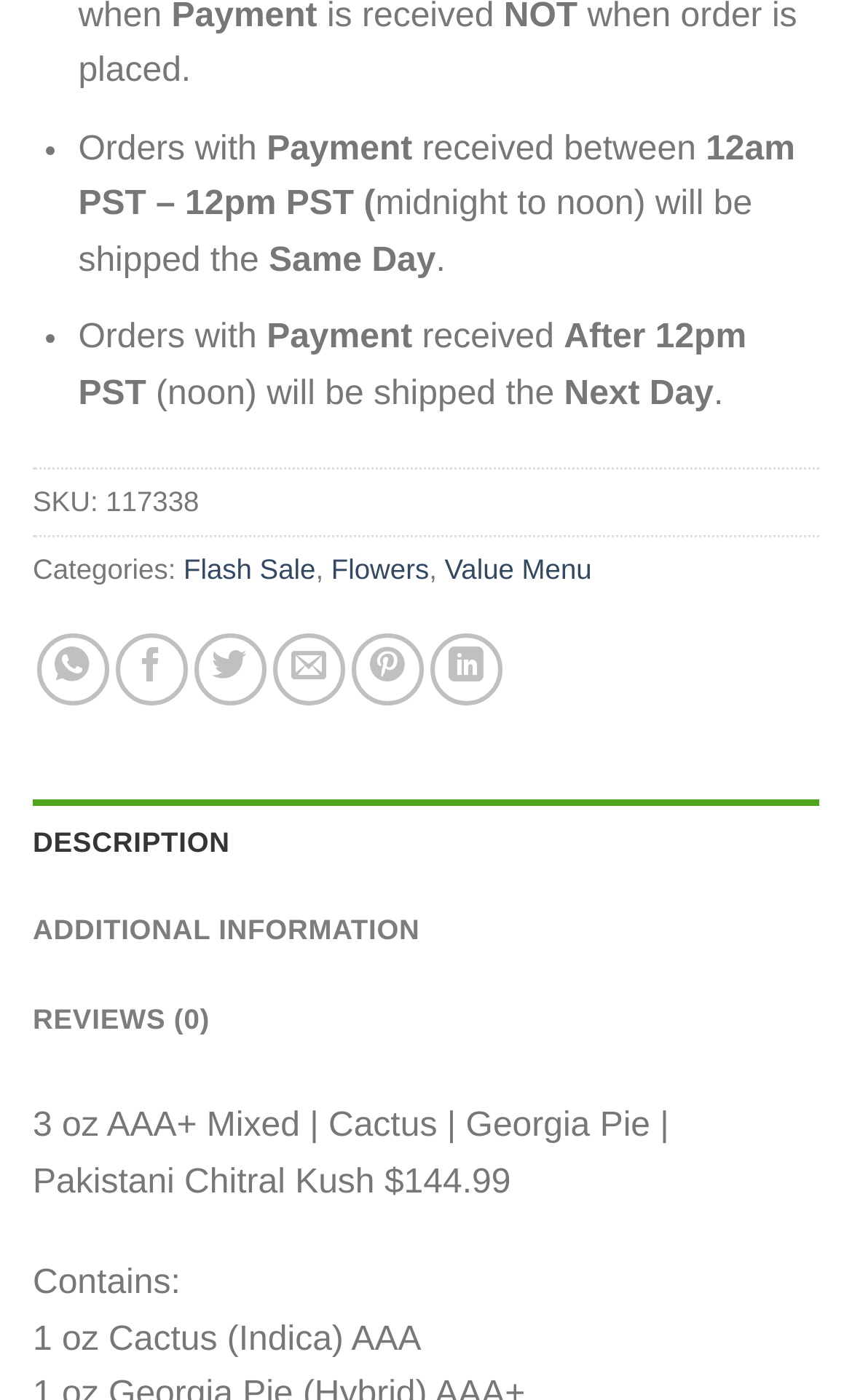Please identify the bounding box coordinates of the element that needs to be clicked to perform the following instruction: "Click on the 'Flash Sale' link".

[0.215, 0.395, 0.37, 0.419]